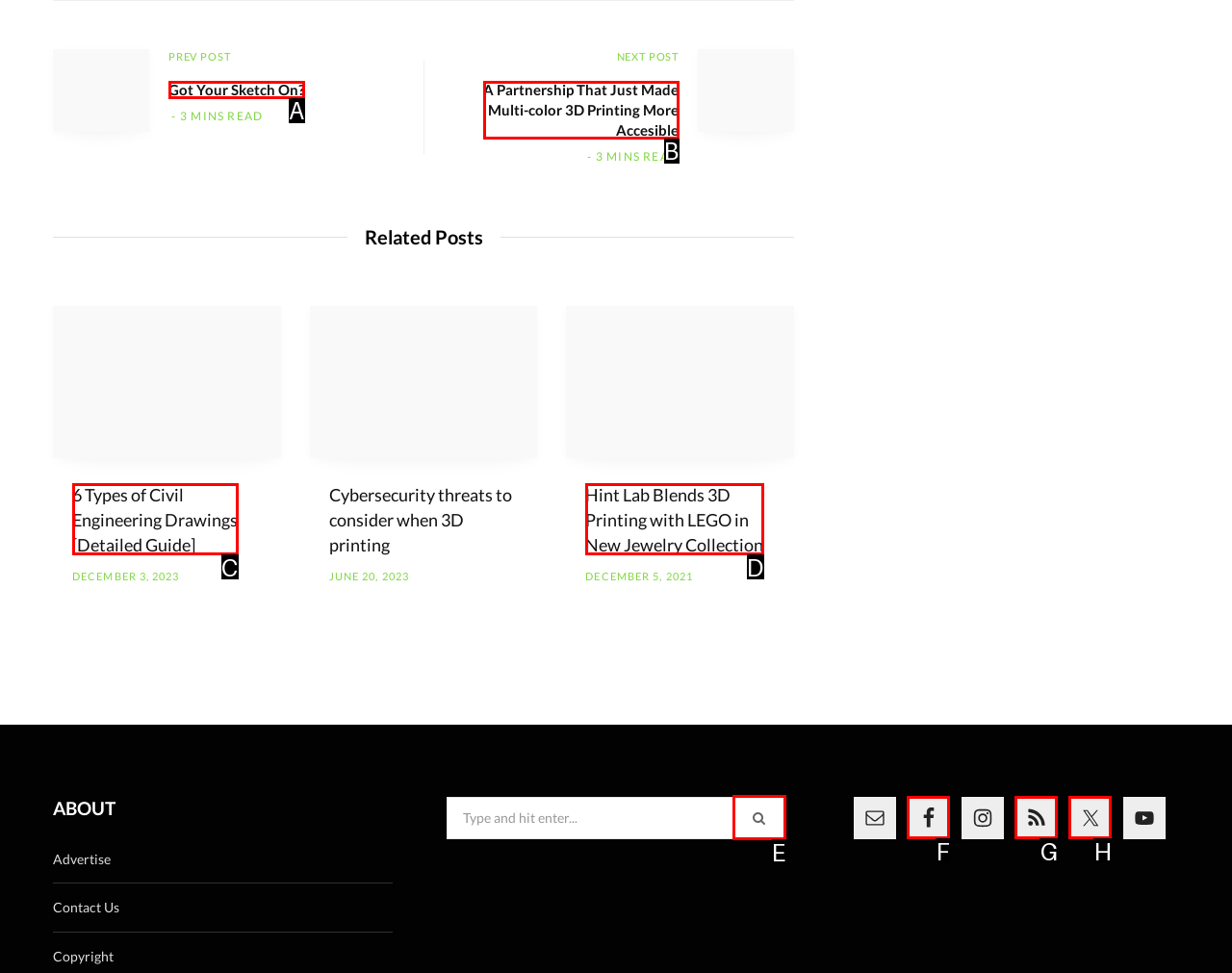Match the description: RSS to the correct HTML element. Provide the letter of your choice from the given options.

G